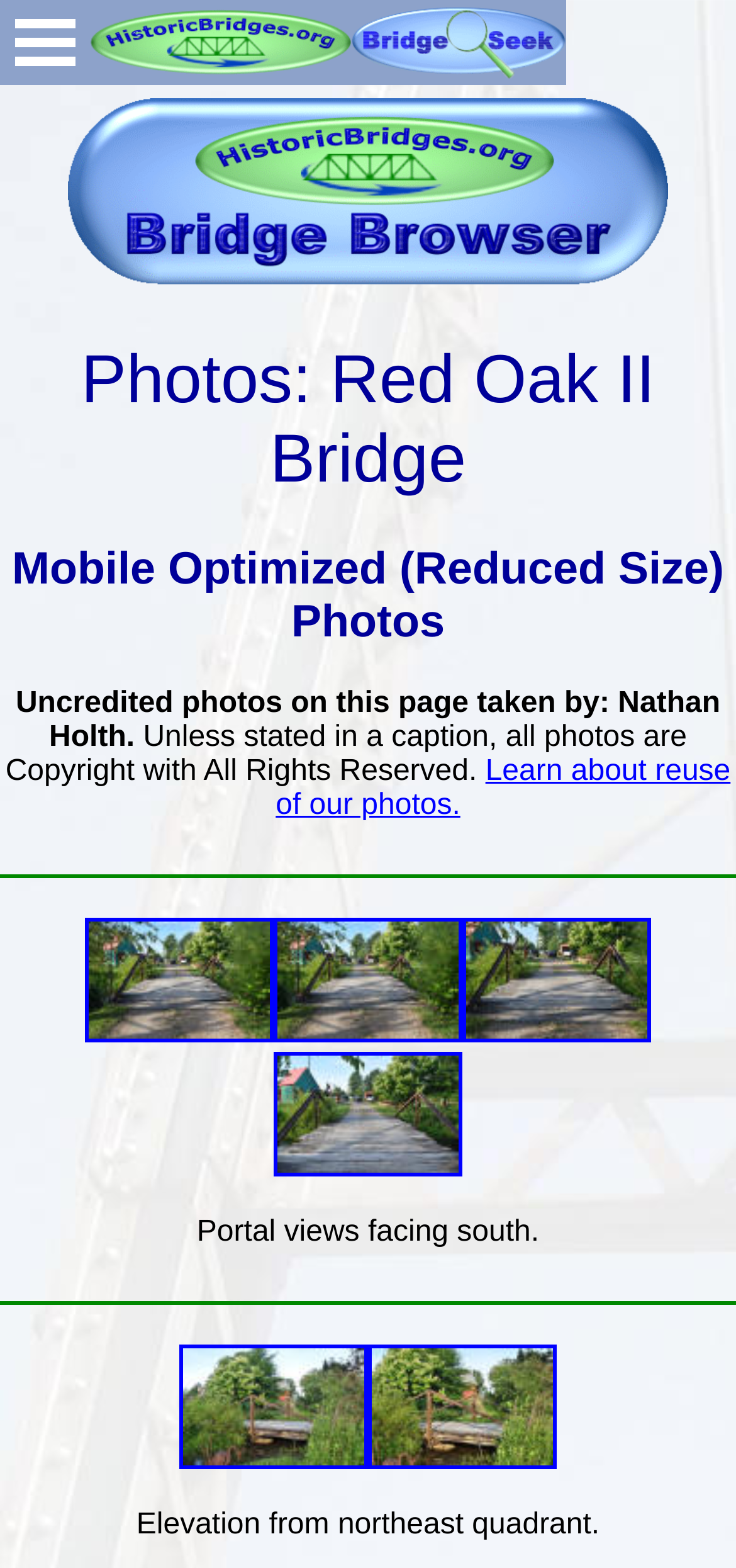Find the bounding box coordinates of the element's region that should be clicked in order to follow the given instruction: "Learn about reuse of photos". The coordinates should consist of four float numbers between 0 and 1, i.e., [left, top, right, bottom].

[0.375, 0.482, 0.993, 0.524]